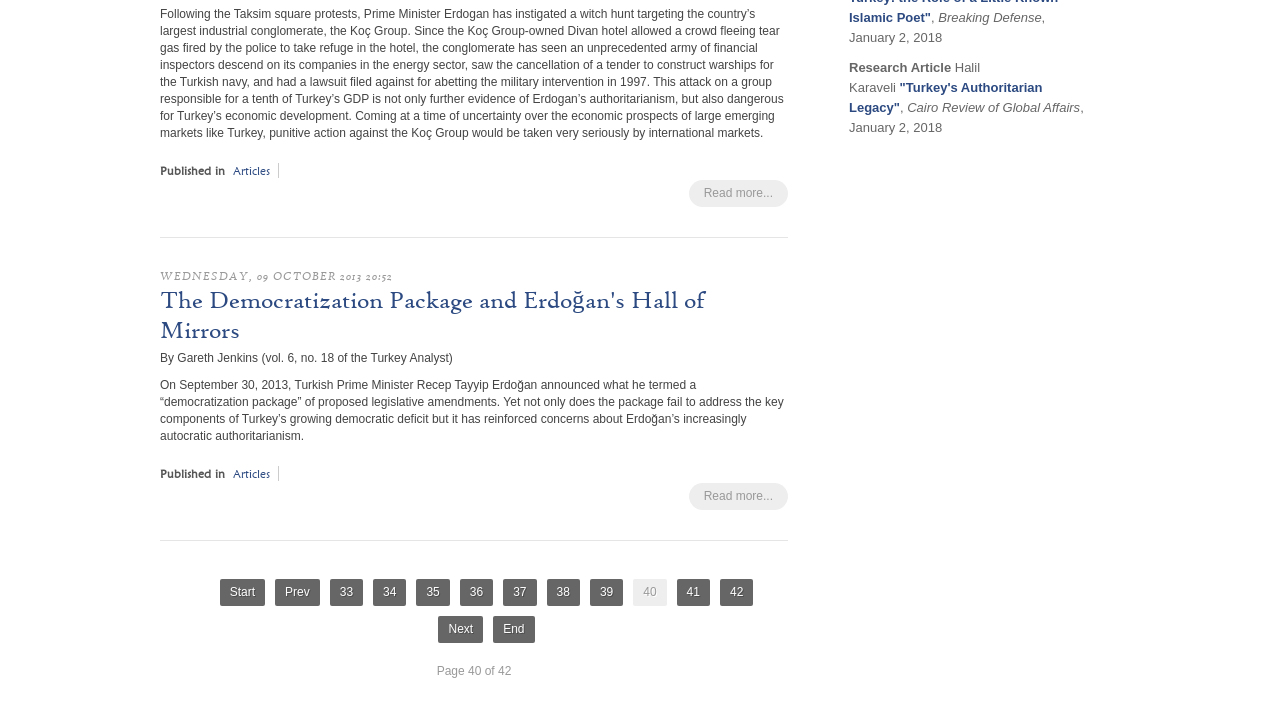From the image, can you give a detailed response to the question below:
Who is the author of the second article?

I found the author of the second article by looking at the text 'Halil Karaveli' which is located below the title of the second article.